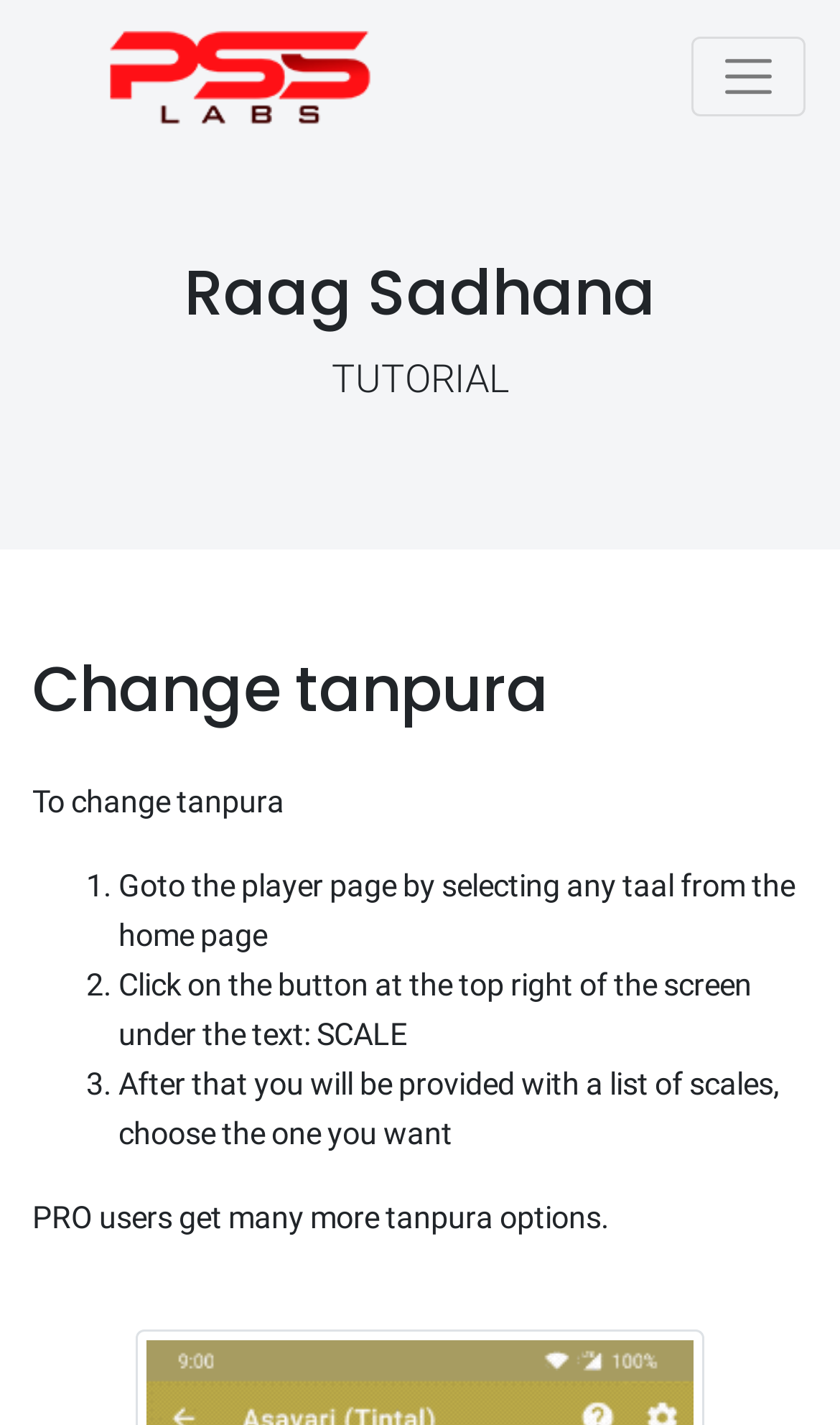Give a one-word or short phrase answer to this question: 
What is the benefit of being a PRO user?

More tanpura options